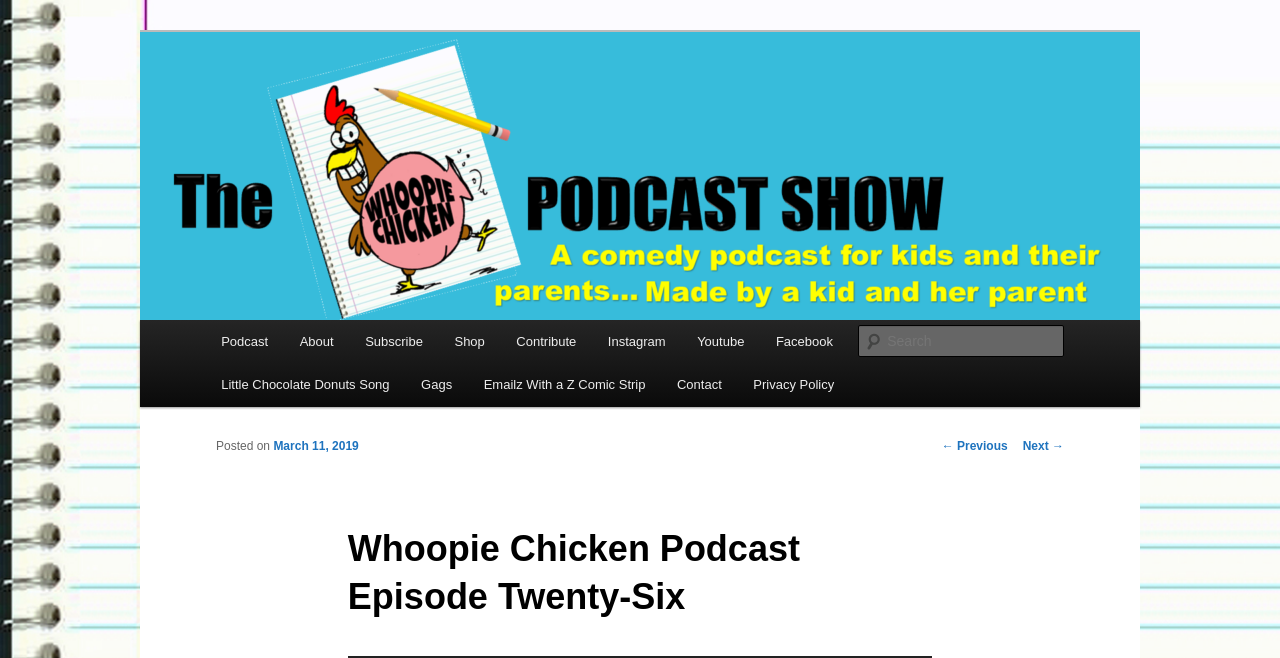What is the title of the previous podcast episode?
Give a comprehensive and detailed explanation for the question.

The title of the previous podcast episode can be found in the link element with the text '← Previous' which is located at the bottom of the webpage, suggesting that it is a navigation link to the previous episode.